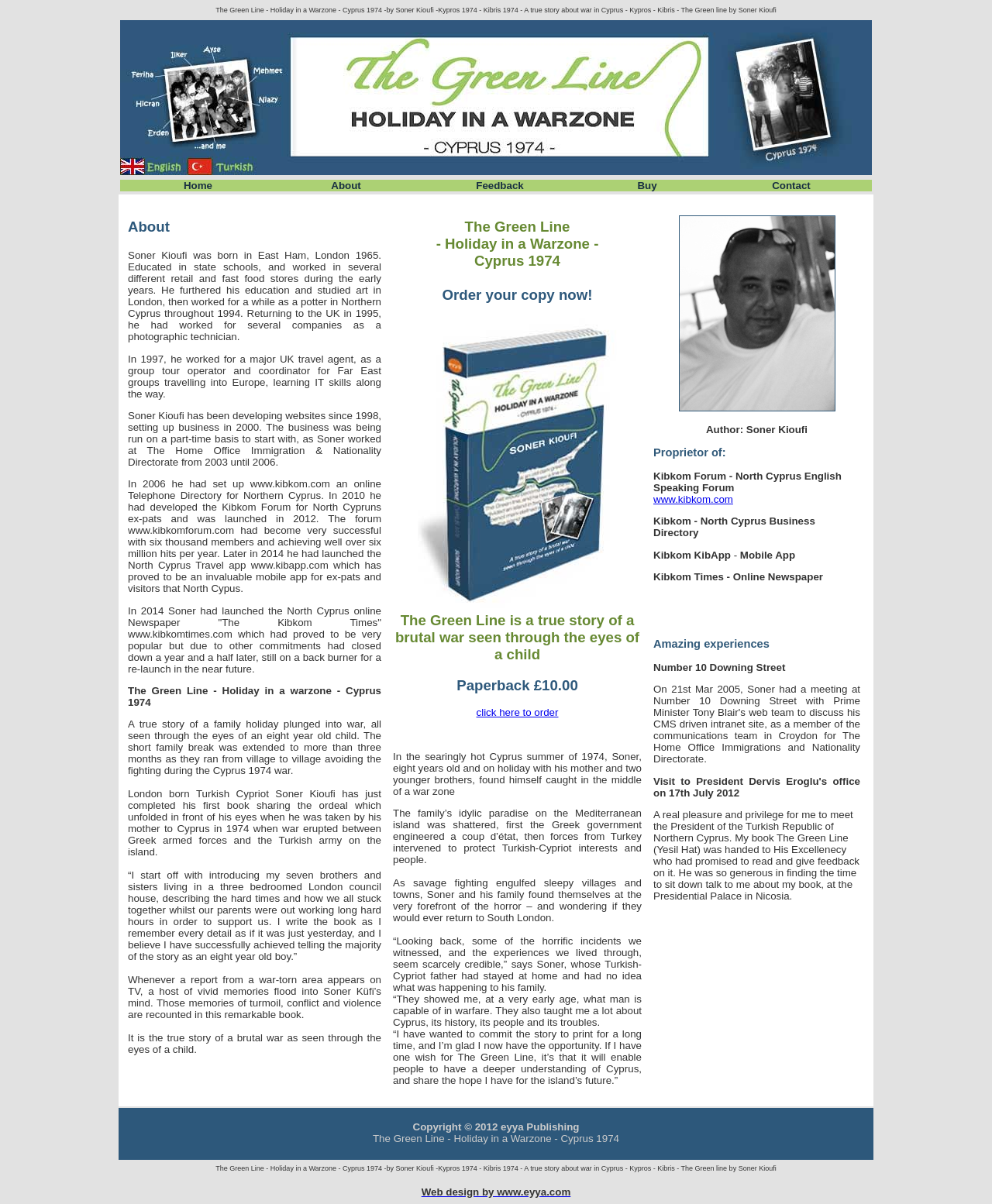What is the title of the book written by Soner Kioufi?
Using the image, provide a detailed and thorough answer to the question.

The title of the book is mentioned in the text as 'The Green Line - Holiday in a Warzone - Cyprus 1974' which is written by Soner Kioufi.